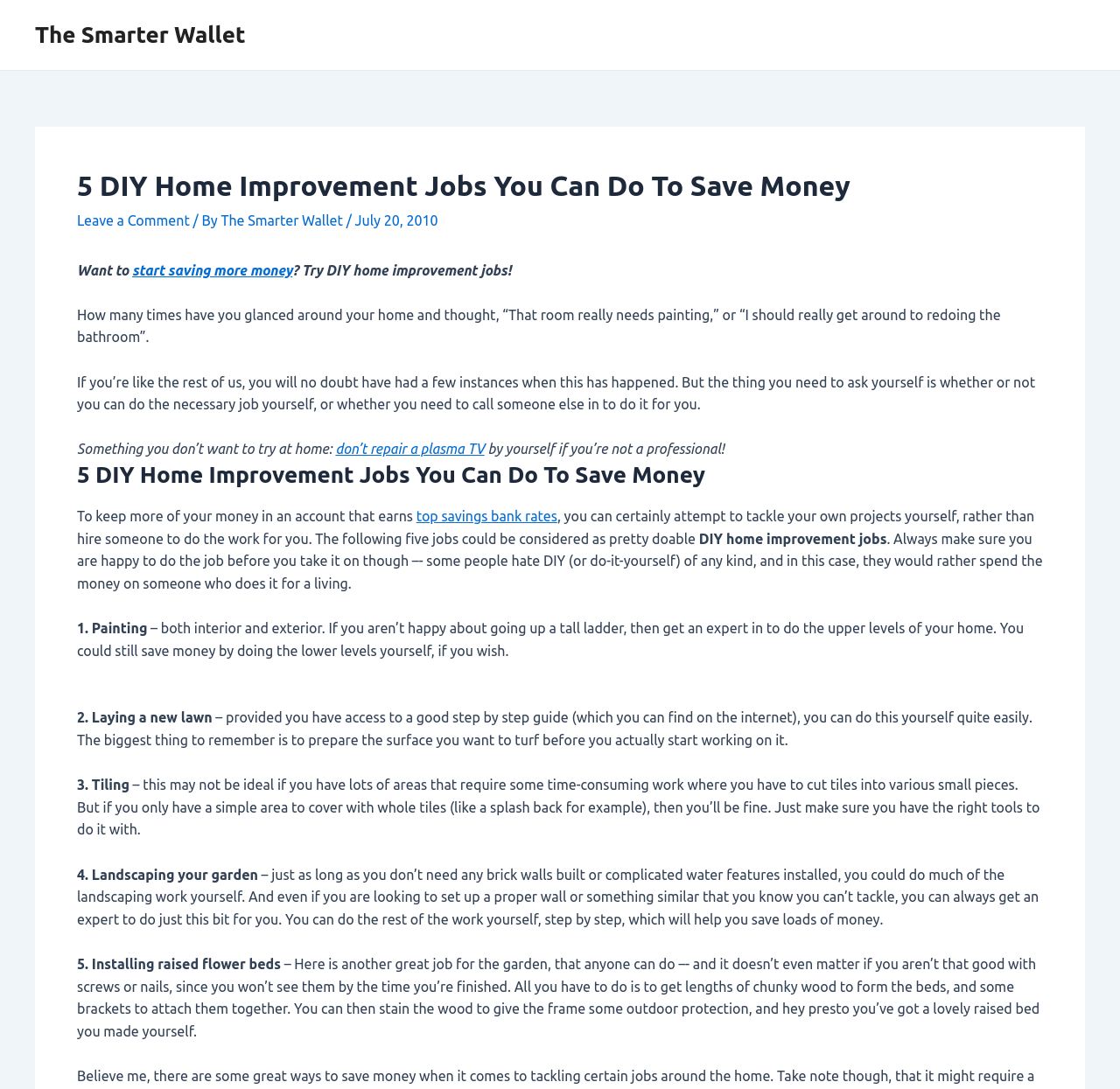Using the element description: "top savings bank rates", determine the bounding box coordinates for the specified UI element. The coordinates should be four float numbers between 0 and 1, [left, top, right, bottom].

[0.372, 0.467, 0.498, 0.481]